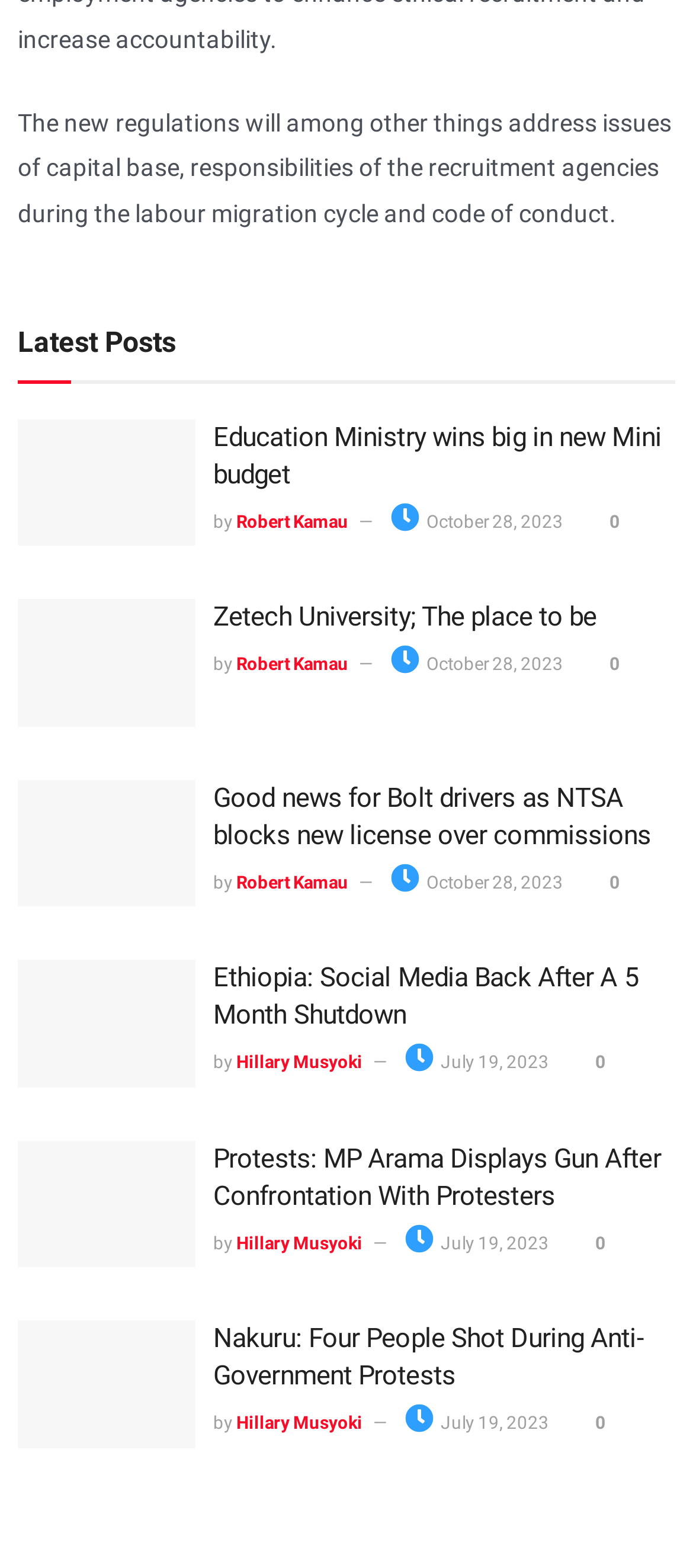Please predict the bounding box coordinates (top-left x, top-left y, bottom-right x, bottom-right y) for the UI element in the screenshot that fits the description: 0

[0.808, 0.901, 0.874, 0.914]